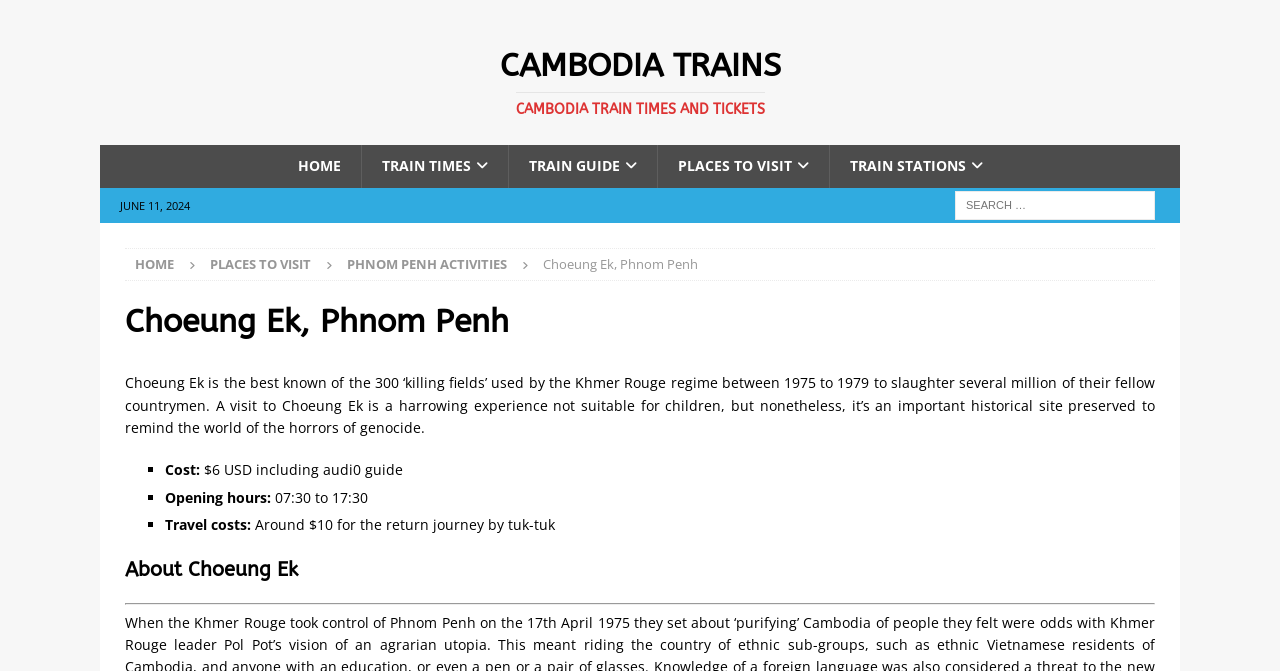Generate a comprehensive caption for the webpage you are viewing.

The webpage is about Choeung Ek, a historical site in Phnom Penh, Cambodia. At the top, there is a header section with a link to "CAMBODIA TRAINS" and a subheading "CAMBODIA TRAIN TIMES AND TICKETS". Below this, there is a navigation menu with links to "HOME", "TRAIN TIMES", "TRAIN GUIDE", "PLACES TO VISIT", and "TRAIN STATIONS".

On the left side, there is a date "JUNE 11, 2024" and a search bar with a search box labeled "Search for:". Below this, there are links to "HOME", "PLACES TO VISIT", and "PHNOM PENH ACTIVITIES".

The main content of the webpage is about Choeung Ek, with a heading "Choeung Ek, Phnom Penh" and a subheading that describes the site as a historical location where the Khmer Rouge regime slaughtered millions of people between 1975 and 1979. The text also warns that the site is not suitable for children.

Below this, there are three sections marked with list markers "■", each providing information about the site. The first section is about the cost, which is $6 USD including an audio guide. The second section is about the opening hours, which are from 07:30 to 17:30. The third section is about travel costs, which are around $10 for a return journey by tuk-tuk.

Finally, there is a heading "About Choeung Ek" followed by a horizontal separator line.